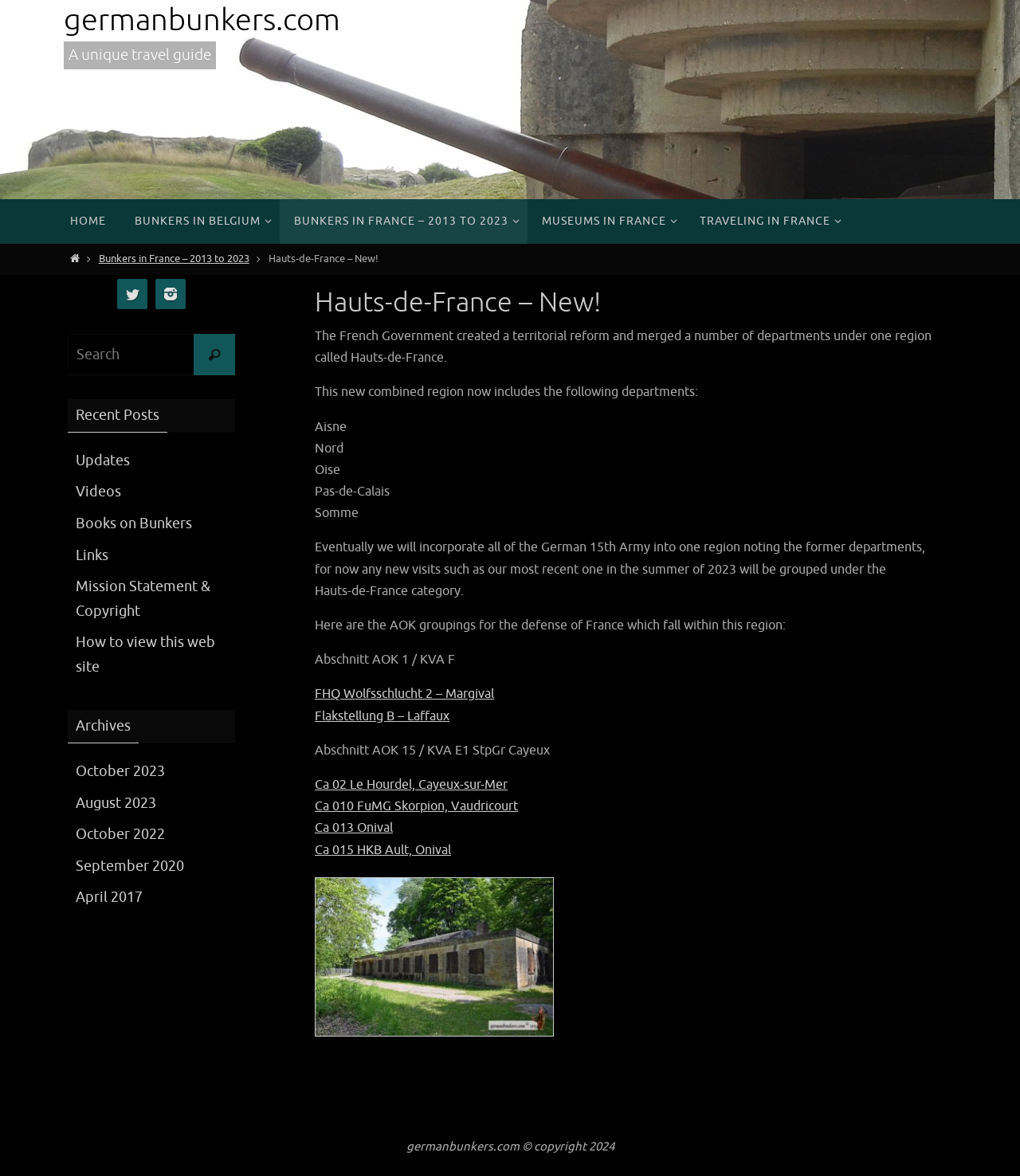Determine the bounding box coordinates for the HTML element mentioned in the following description: "April 2017". The coordinates should be a list of four floats ranging from 0 to 1, represented as [left, top, right, bottom].

[0.074, 0.756, 0.14, 0.771]